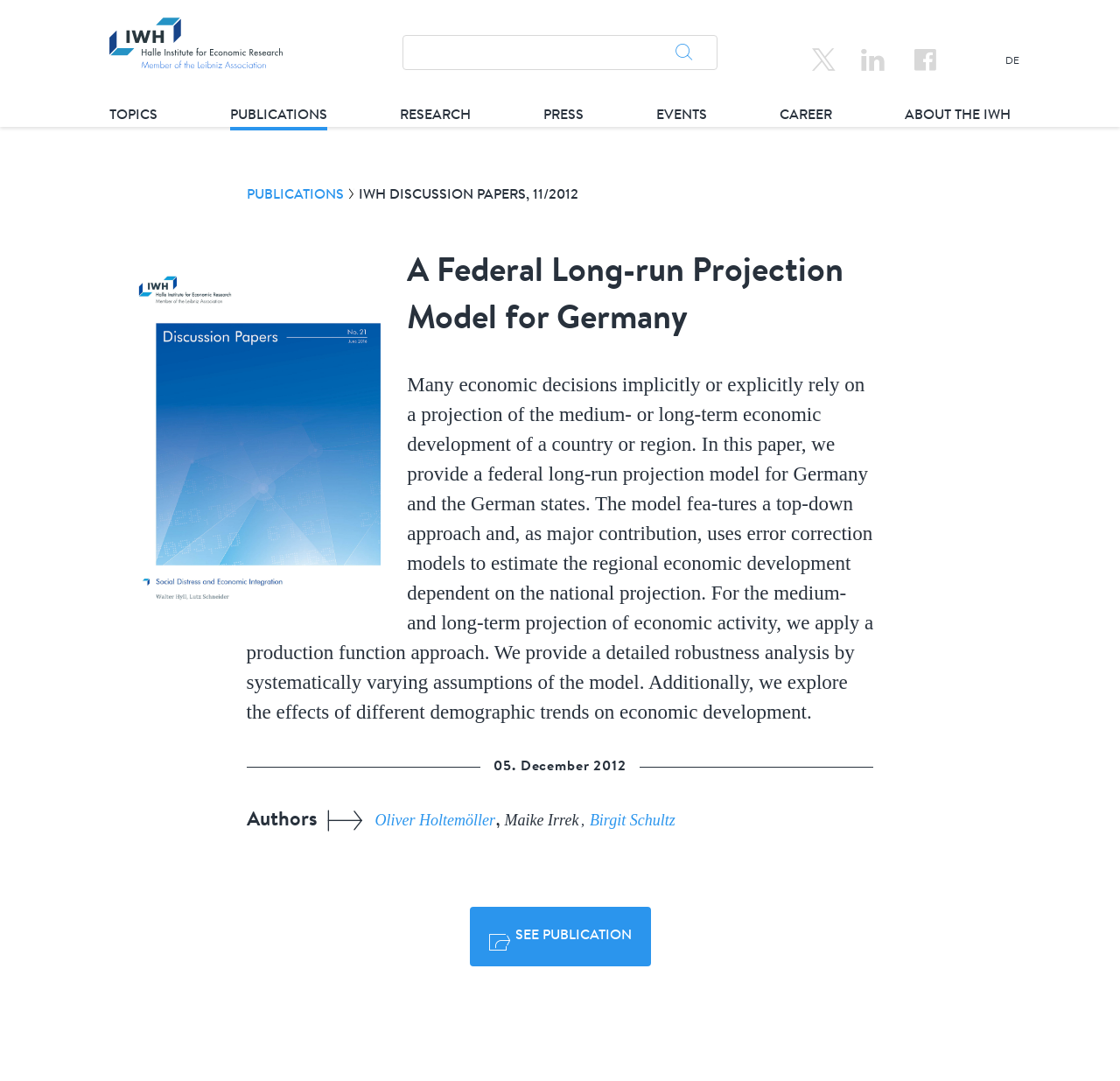Identify the bounding box coordinates of the section to be clicked to complete the task described by the following instruction: "Click the IWH Halle Logo". The coordinates should be four float numbers between 0 and 1, formatted as [left, top, right, bottom].

[0.098, 0.016, 0.252, 0.065]